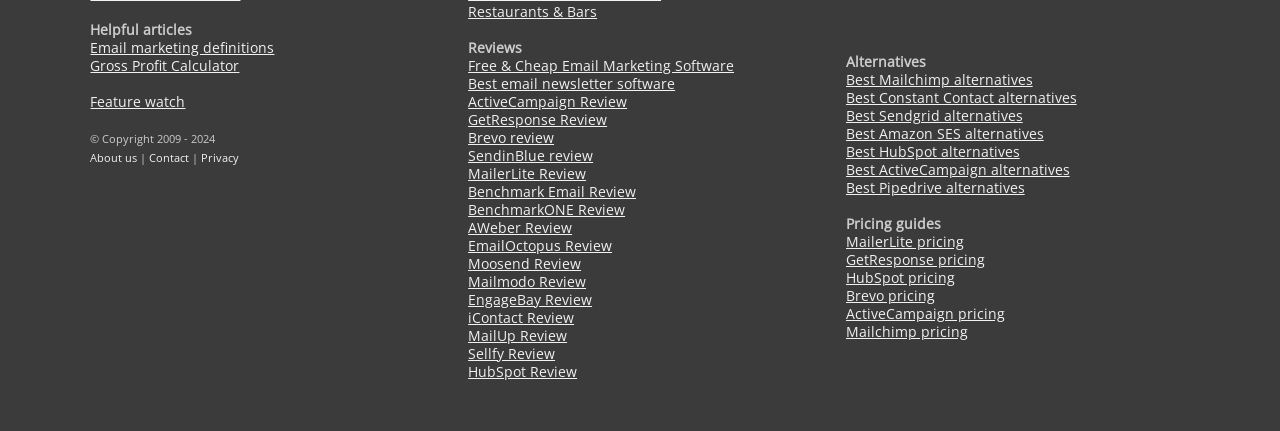Please indicate the bounding box coordinates for the clickable area to complete the following task: "Explore Restaurants & Bars". The coordinates should be specified as four float numbers between 0 and 1, i.e., [left, top, right, bottom].

[0.366, 0.004, 0.466, 0.048]